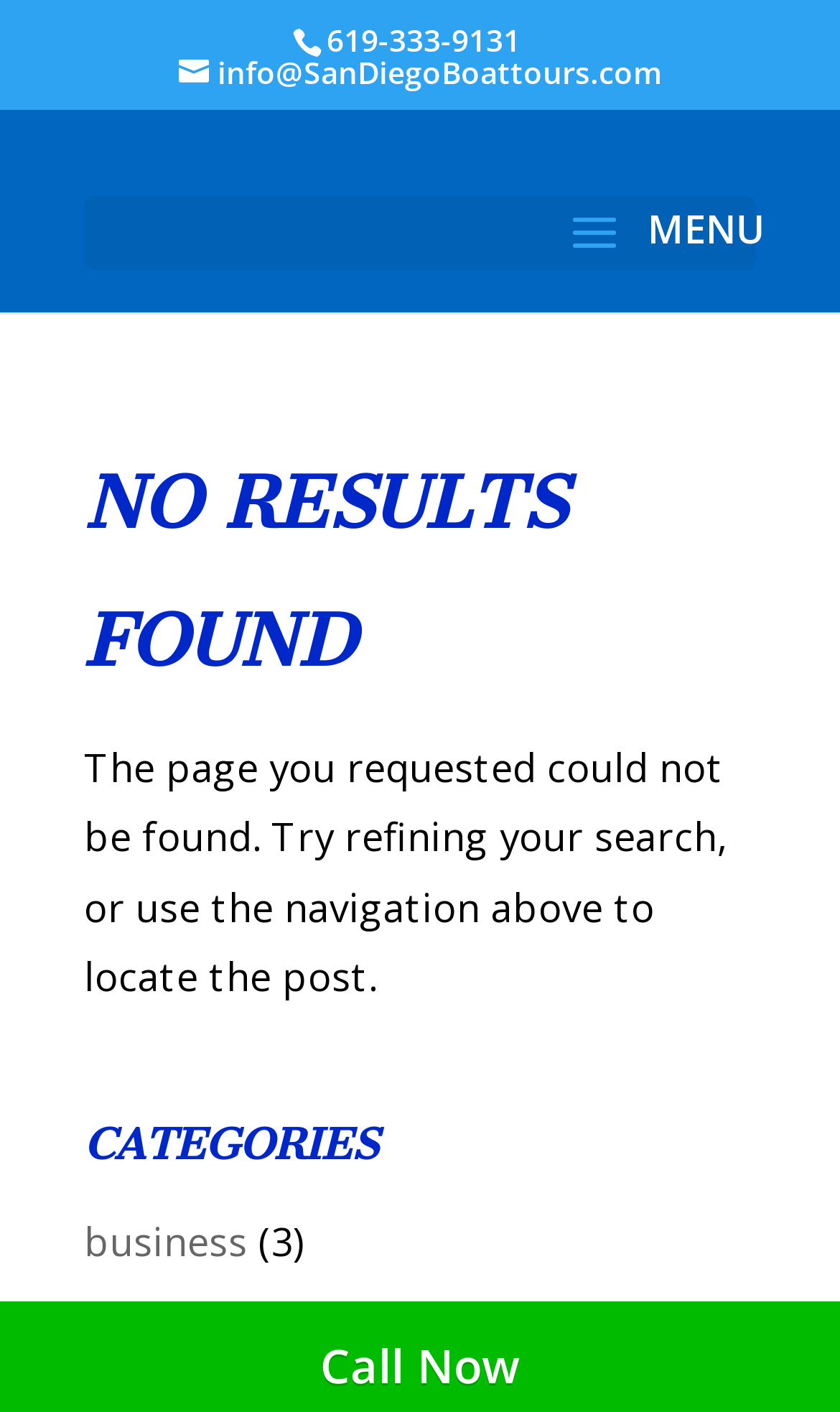What is the number of posts in the 'Clients Charters' category? Analyze the screenshot and reply with just one word or a short phrase.

9